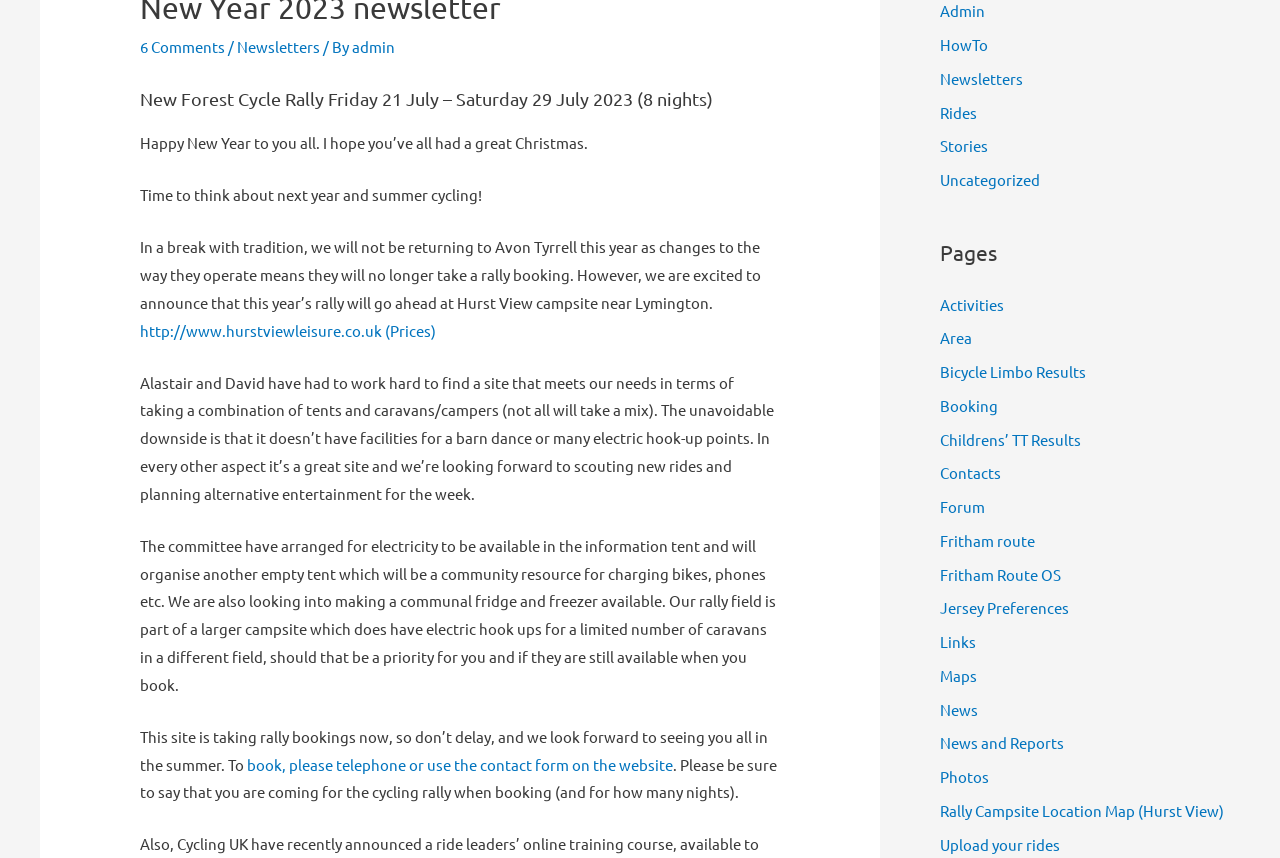For the element described, predict the bounding box coordinates as (top-left x, top-left y, bottom-right x, bottom-right y). All values should be between 0 and 1. Element description: Fritham route

[0.734, 0.619, 0.809, 0.641]